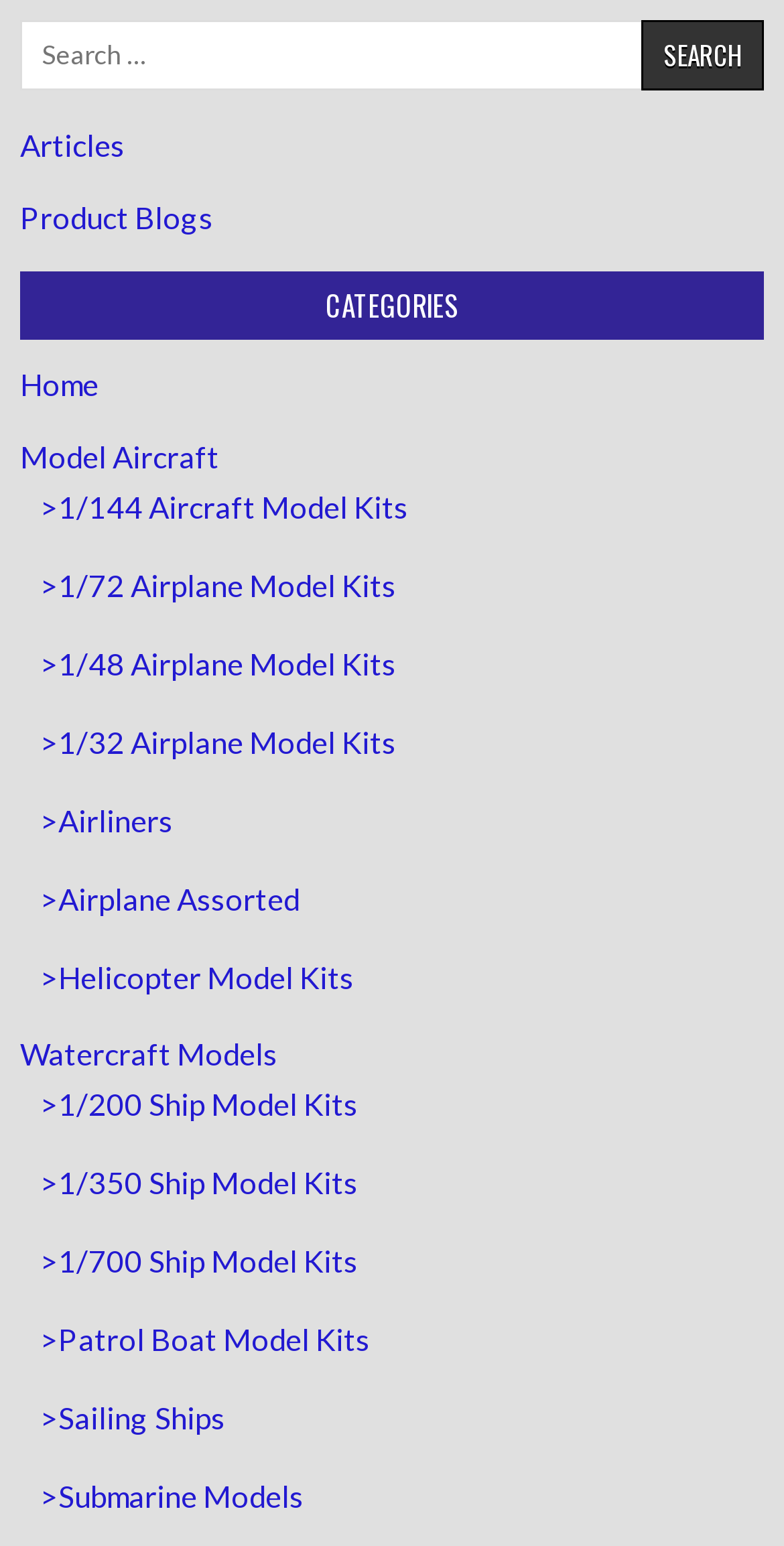What is the smallest scale of model aircraft kits available?
Please respond to the question with a detailed and thorough explanation.

Under the 'Model Aircraft' category, there is a link to '>1/144 Aircraft Model Kits'. This suggests that the website offers model aircraft kits in a scale as small as 1/144.